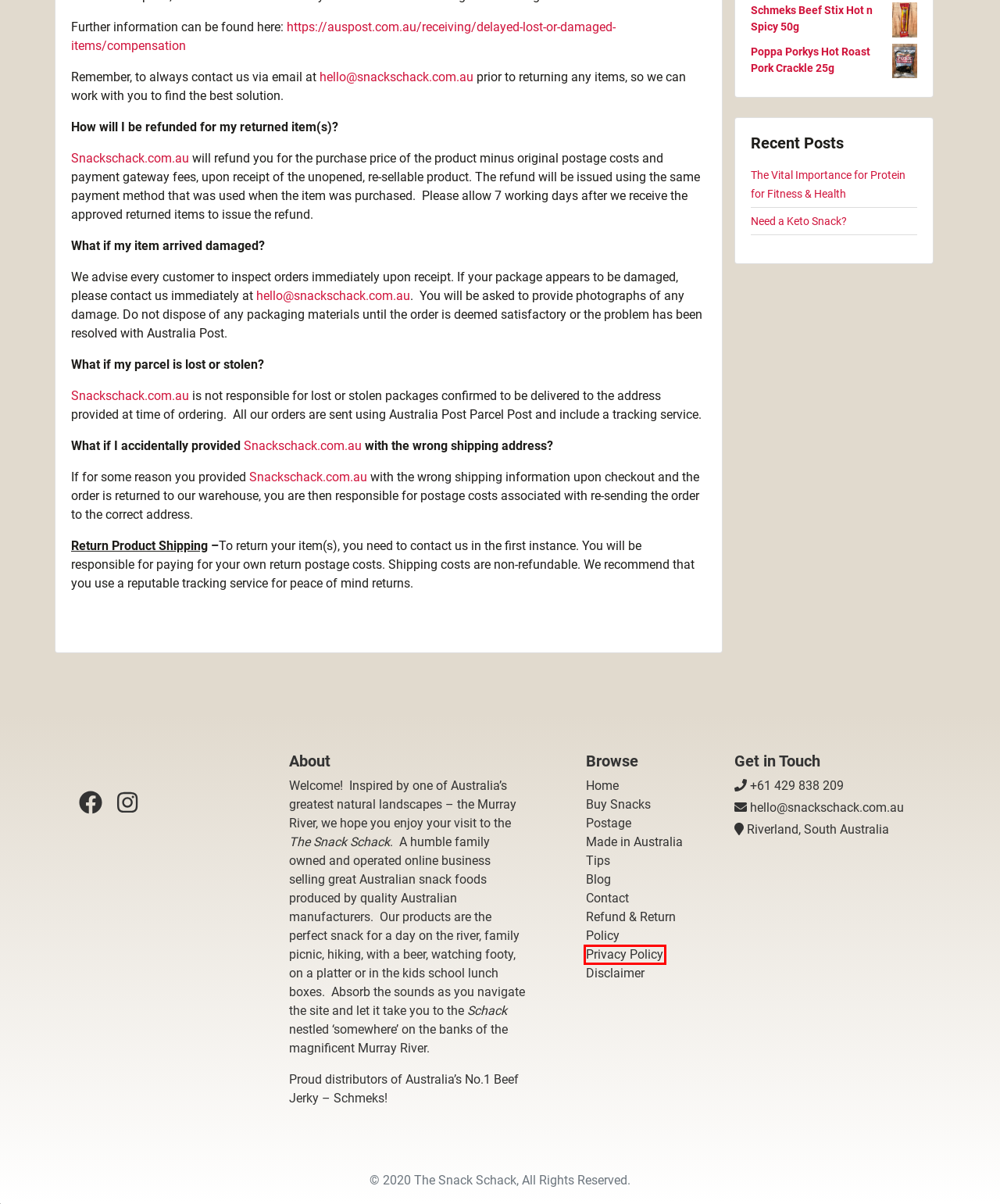Look at the screenshot of a webpage where a red bounding box surrounds a UI element. Your task is to select the best-matching webpage description for the new webpage after you click the element within the bounding box. The available options are:
A. Need a Keto Snack? | The Snack Schack Australia
B. Privacy Policy | Best Snack Foods in Australia | The Snack Schack
C. Hot Roast Pork Crackle | Best Snack Foods | The Snack Schack
D. Contact | Best Snack Foods in Australia | The Snack Schack
E. The Vital Importance for Protein for Fitness & Health | The Snack Schack
F. Australia Post | Best Snack Foods in Australia | The Snack Schack
G. Australian made snack | Best Snack Foods in Australia | The Snack Schack
H. Compensation for lost or damaged items - Australia Post

B